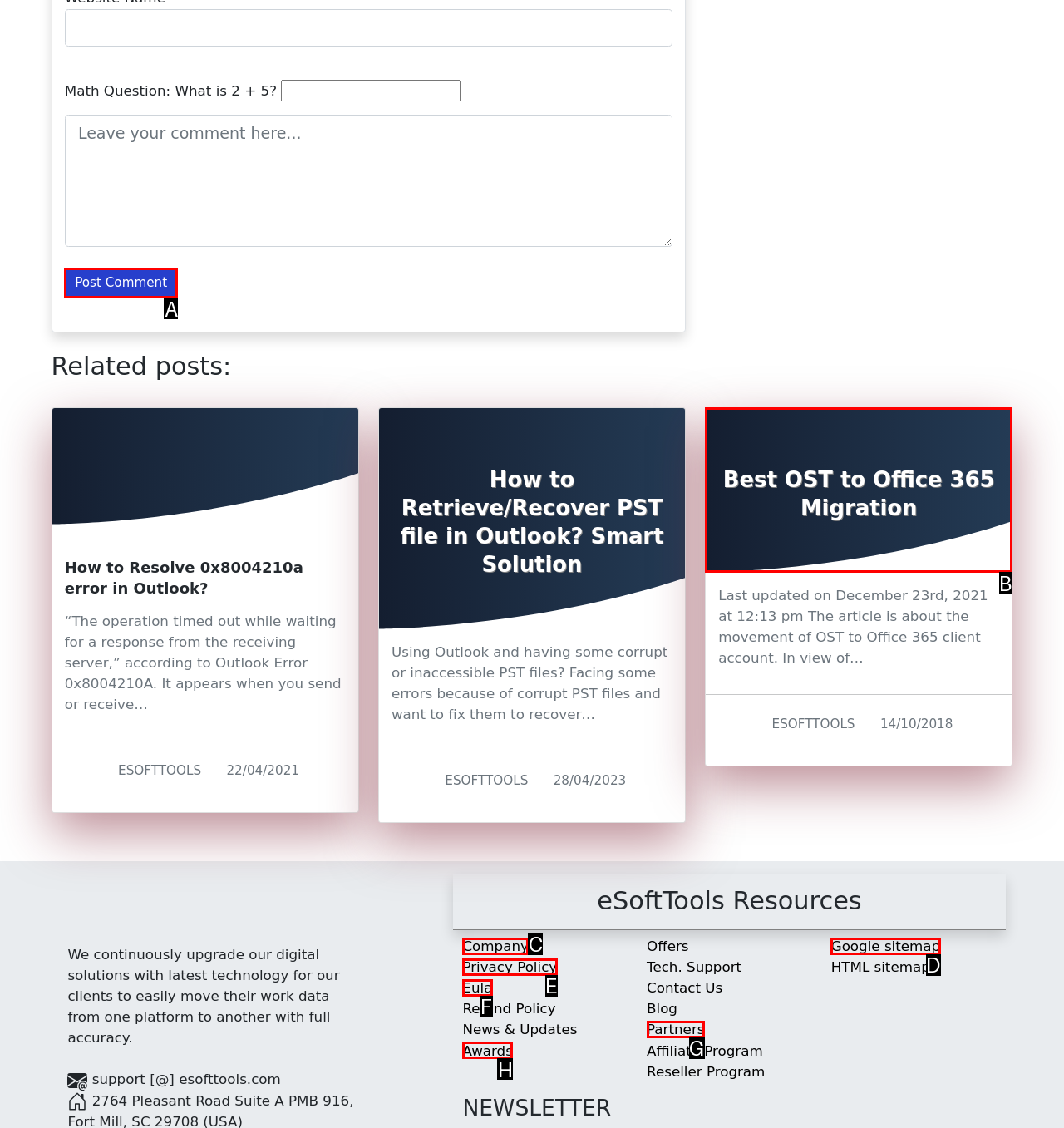Match the element description to one of the options: Eula
Respond with the corresponding option's letter.

F